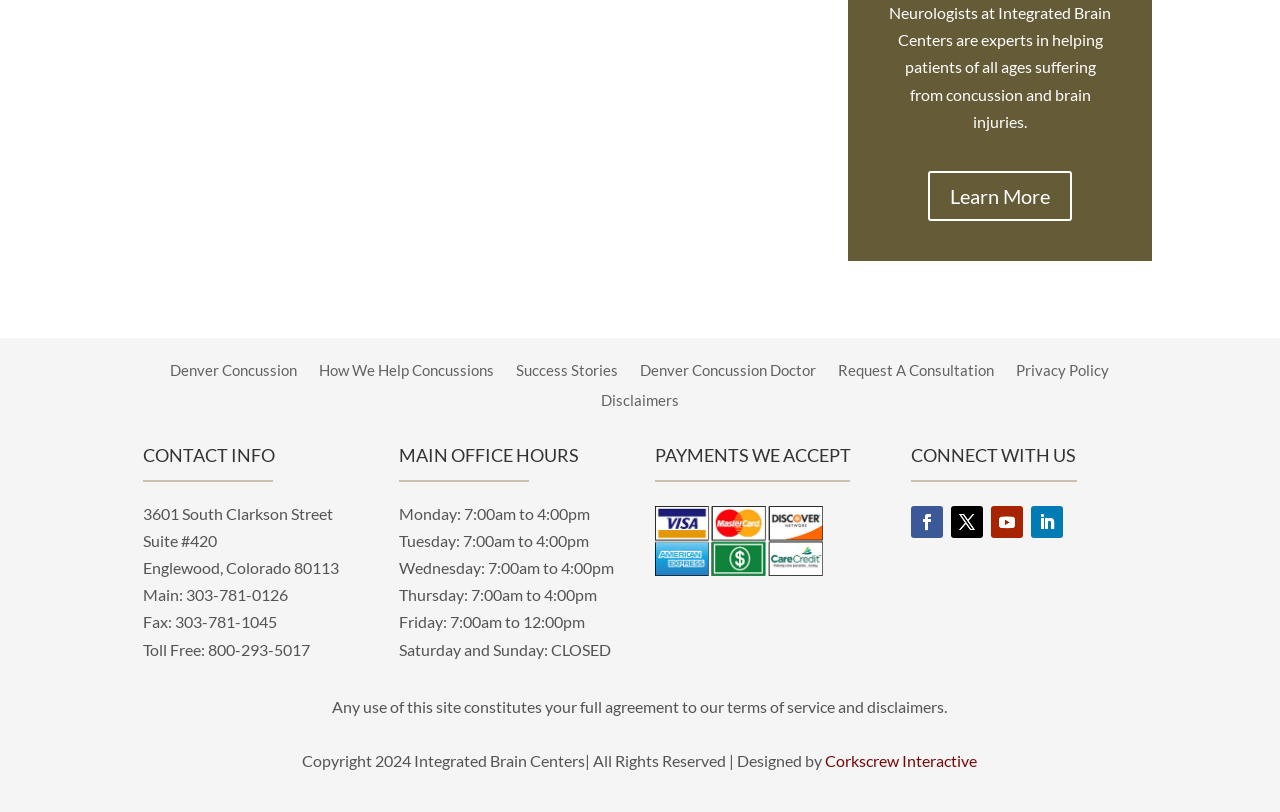Please find the bounding box coordinates of the element's region to be clicked to carry out this instruction: "Connect with us on Facebook".

[0.712, 0.623, 0.737, 0.662]